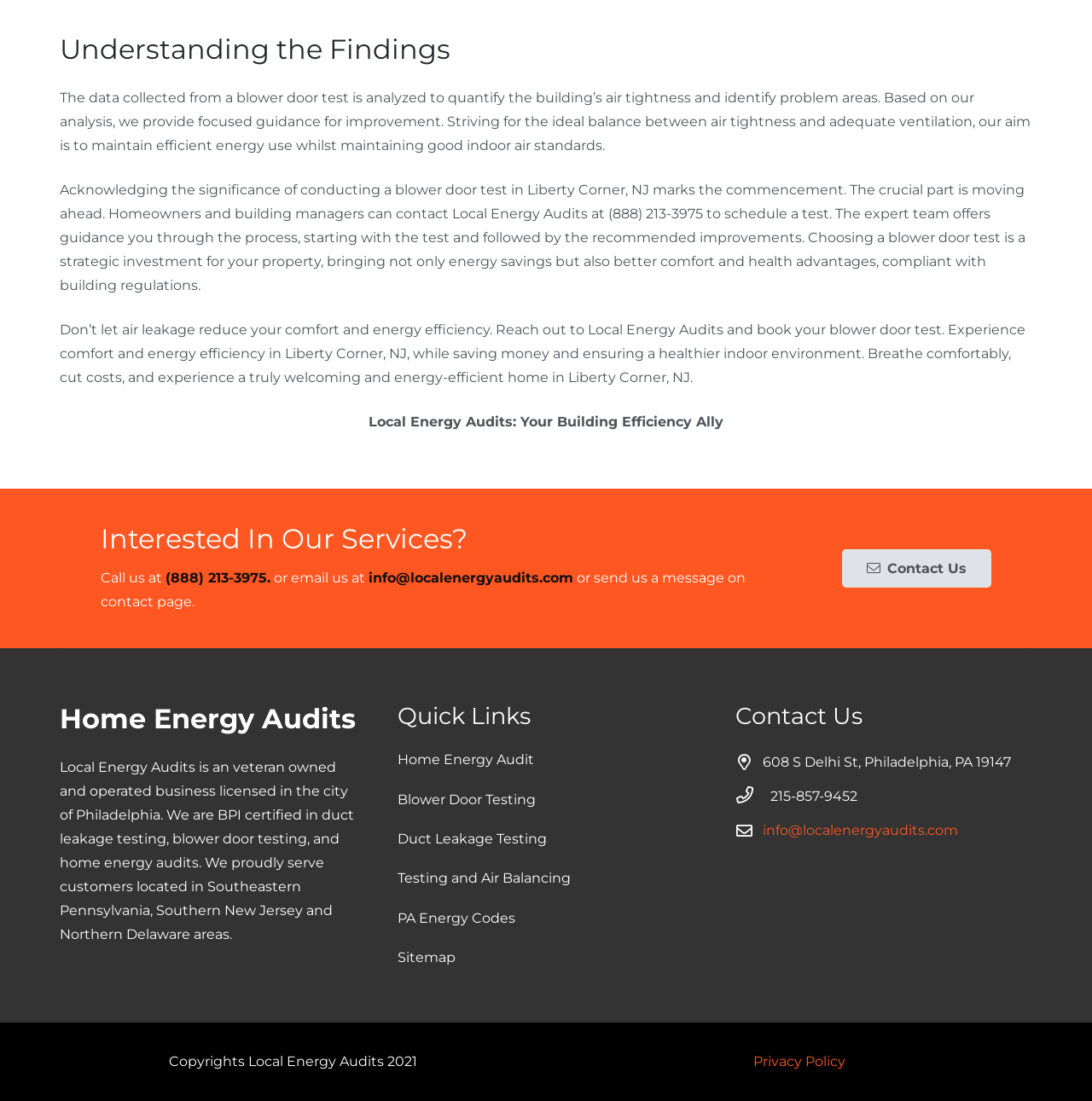Please determine the bounding box coordinates of the area that needs to be clicked to complete this task: 'Explore the 'FINANCE' category'. The coordinates must be four float numbers between 0 and 1, formatted as [left, top, right, bottom].

None